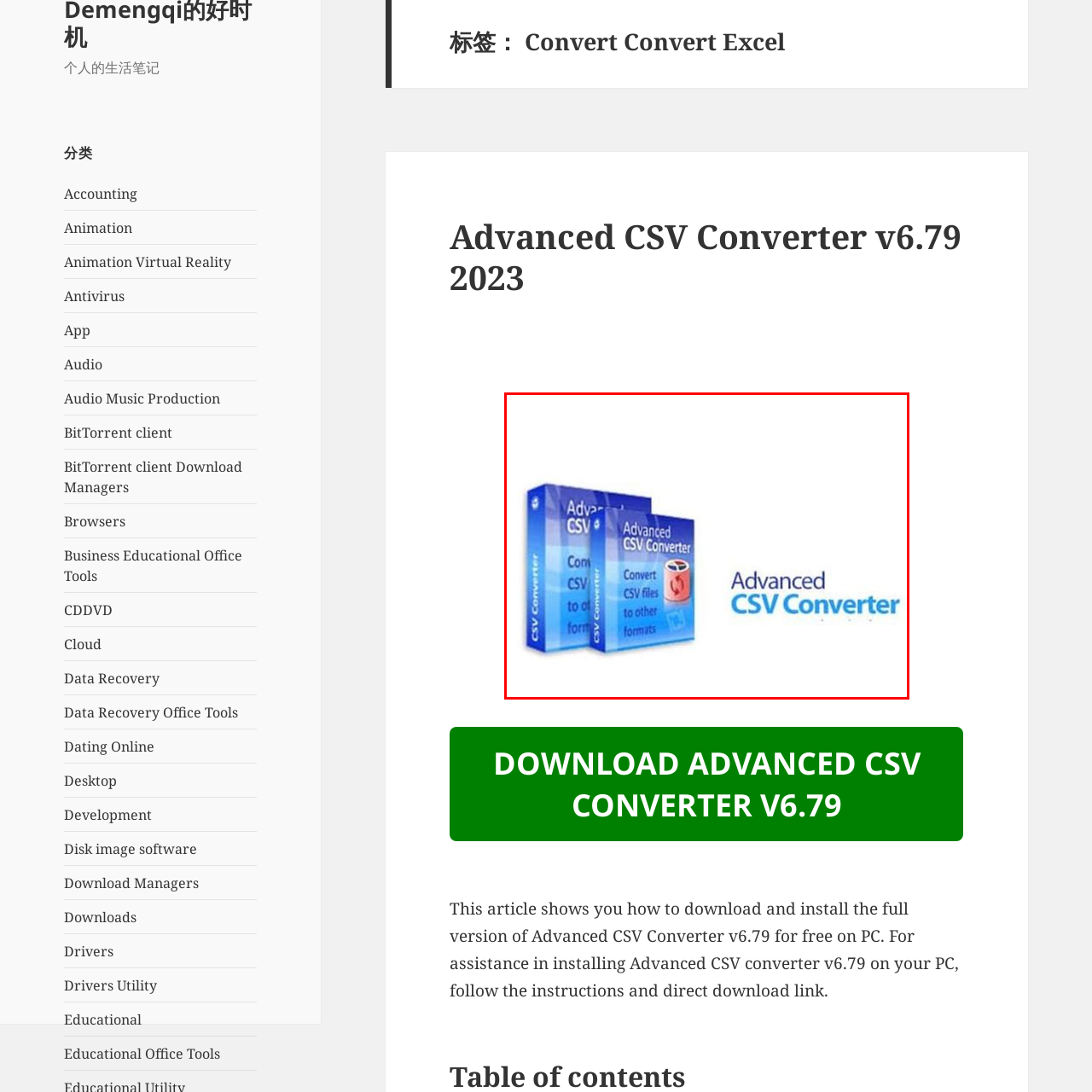What is the functionality of the software?
Focus on the section of the image inside the red bounding box and offer an in-depth answer to the question, utilizing the information visible in the image.

The text on the boxes includes a brief description stating, 'Convert CSV files to other formats', indicating the software's functionality, which is to convert CSV files into different formats.